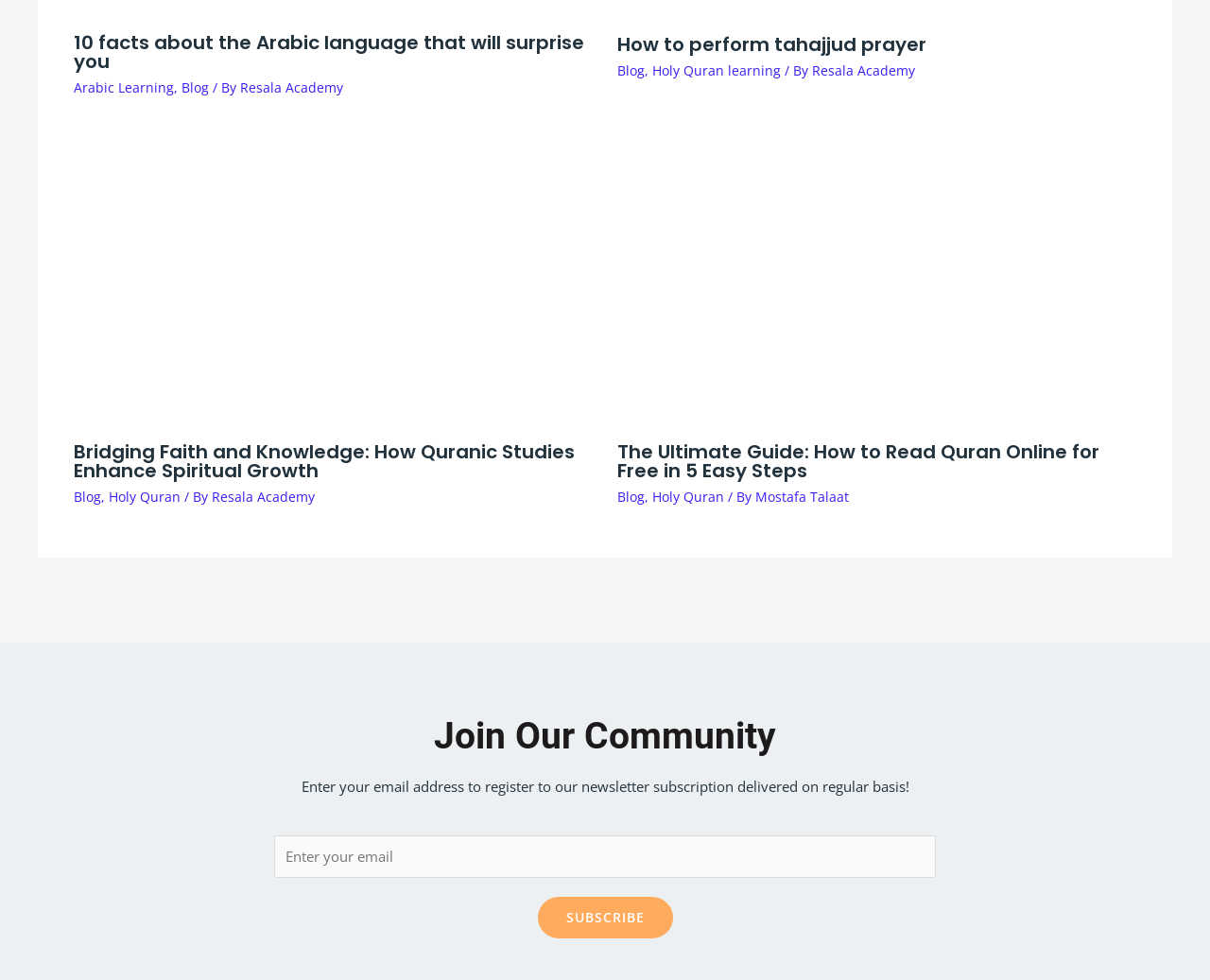Predict the bounding box coordinates for the UI element described as: "name="wpforms[fields][1]" placeholder="Enter your email"". The coordinates should be four float numbers between 0 and 1, presented as [left, top, right, bottom].

[0.227, 0.853, 0.773, 0.896]